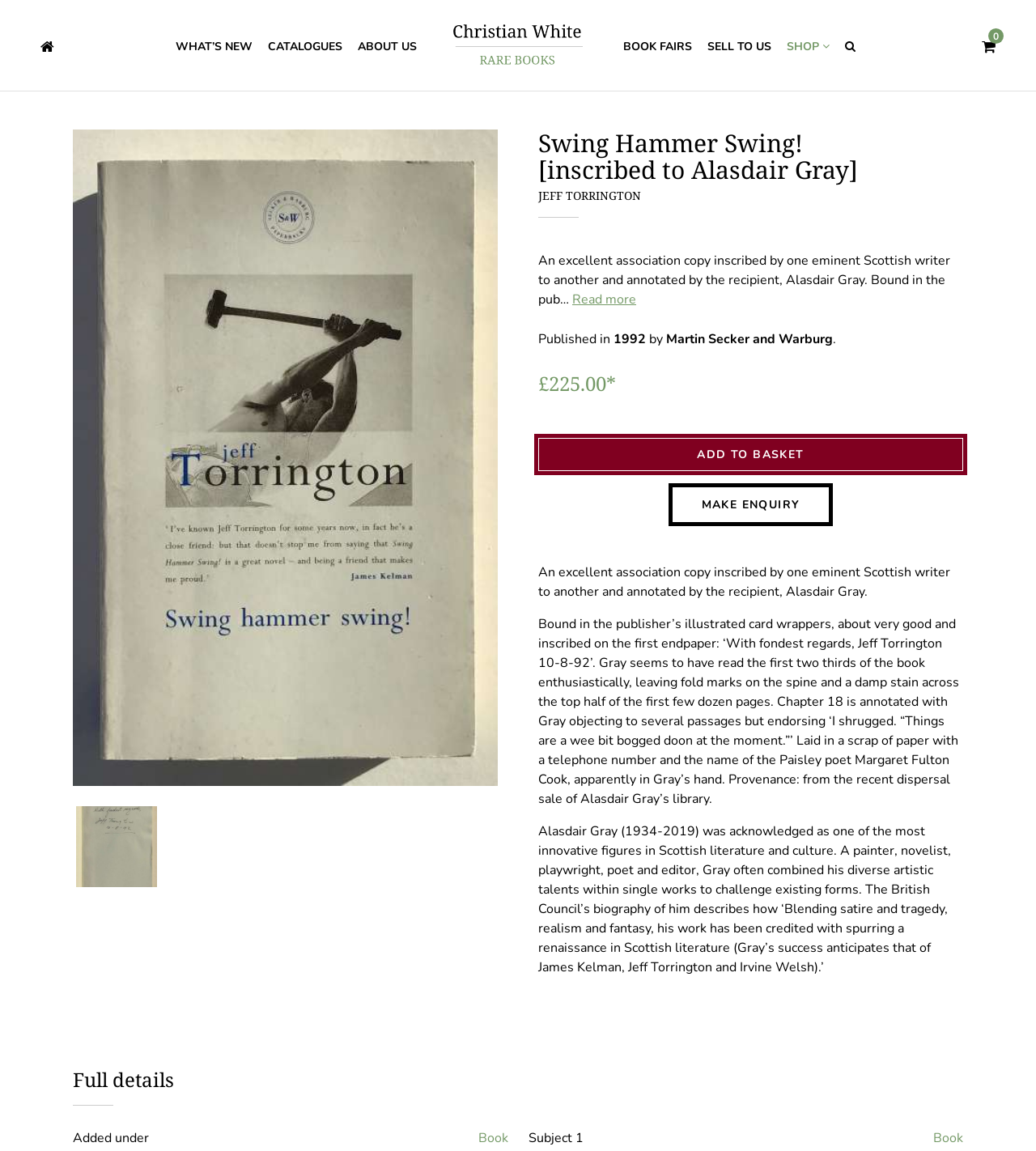Who is the author of the book?
Using the image as a reference, answer the question in detail.

The author of the book can be found in the StaticText element with the text 'JEFF TORRINGTON' which is located below the heading element.